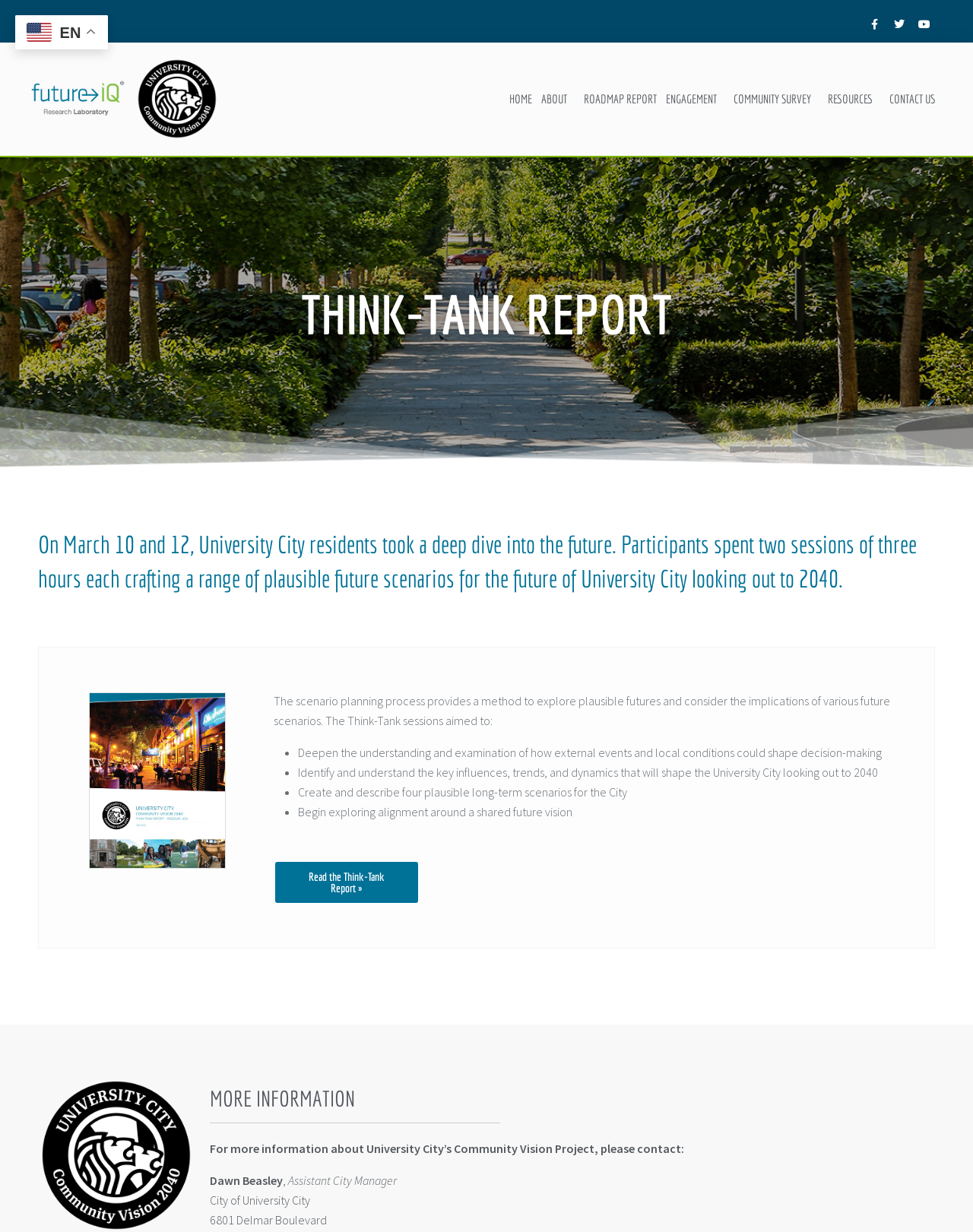Find the bounding box coordinates of the element to click in order to complete the given instruction: "View the COMMUNITY SURVEY."

[0.749, 0.067, 0.846, 0.094]